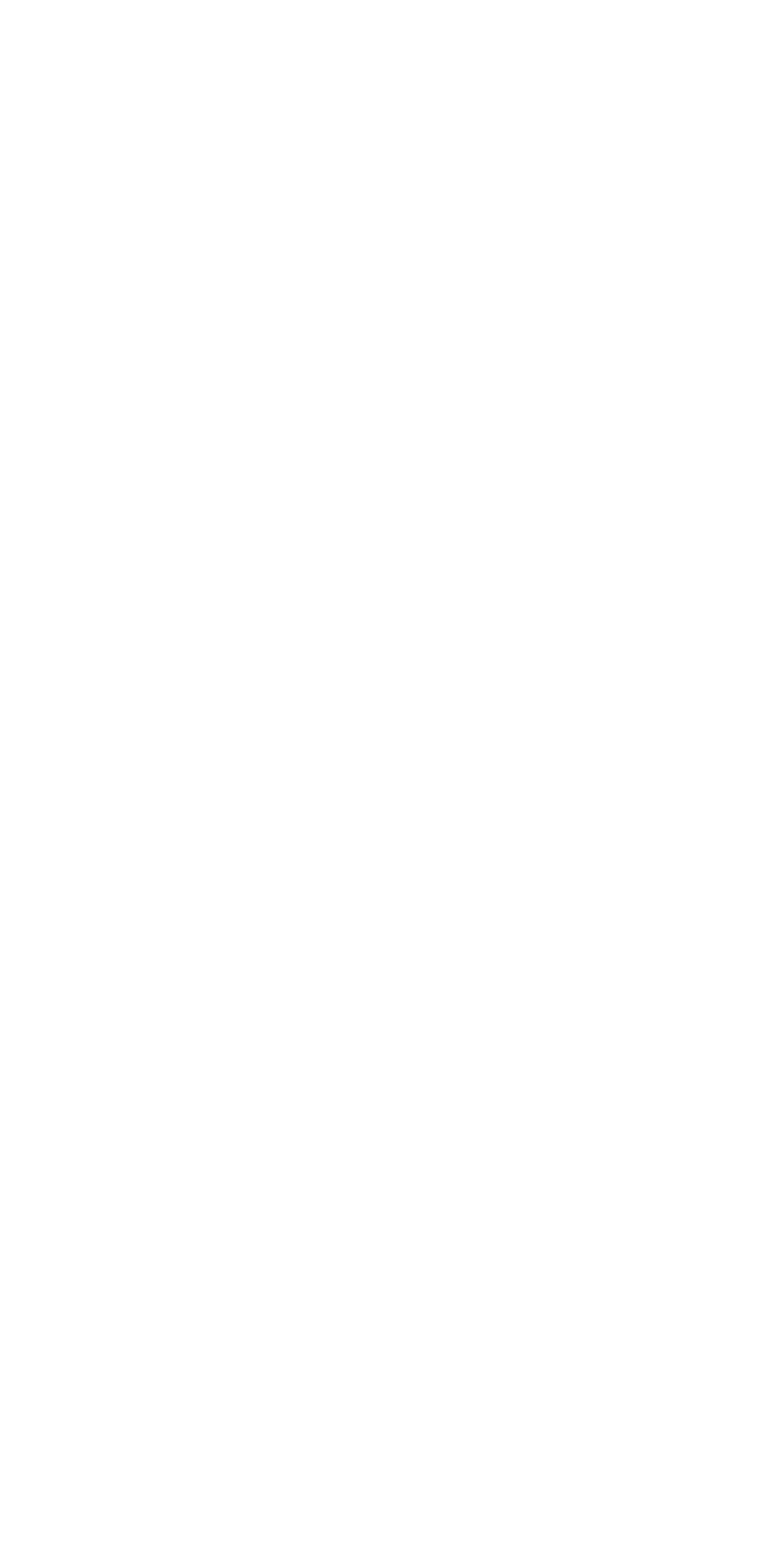Please determine the bounding box coordinates for the UI element described here. Use the format (top-left x, top-left y, bottom-right x, bottom-right y) with values bounded between 0 and 1: Read More

[0.408, 0.014, 0.592, 0.033]